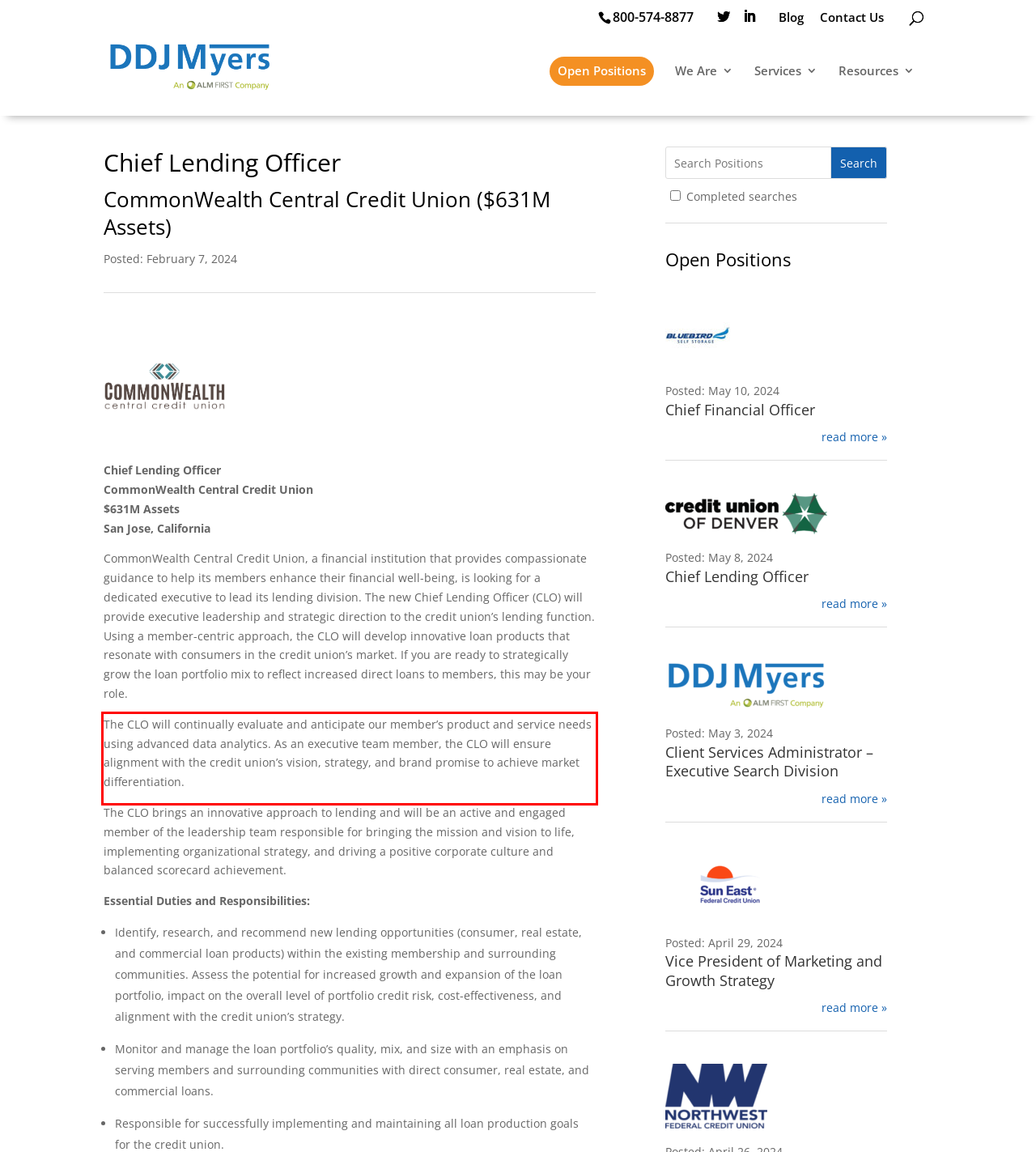Analyze the screenshot of the webpage that features a red bounding box and recognize the text content enclosed within this red bounding box.

The CLO will continually evaluate and anticipate our member’s product and service needs using advanced data analytics. As an executive team member, the CLO will ensure alignment with the credit union’s vision, strategy, and brand promise to achieve market differentiation.